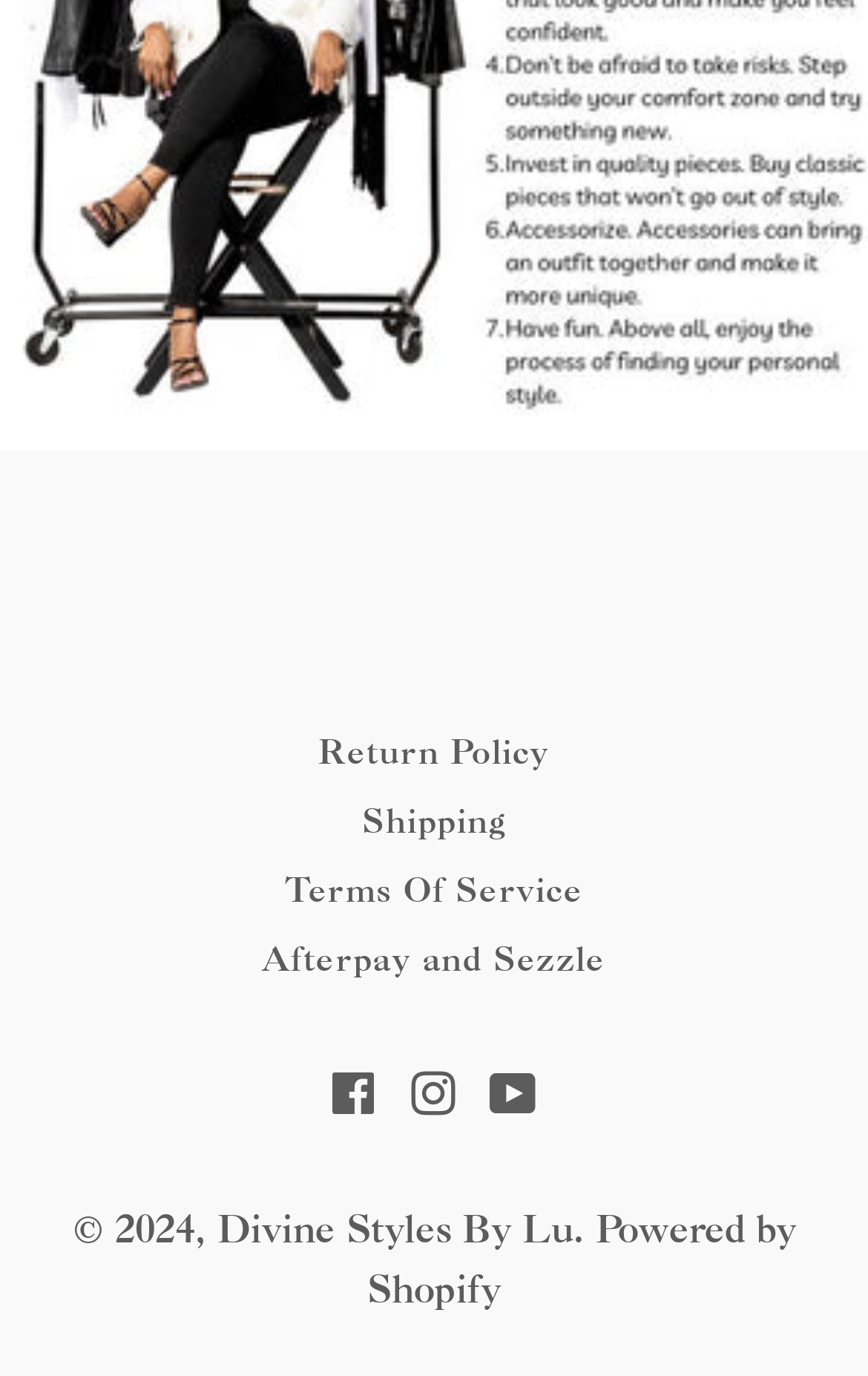Find the UI element described as: "Return Policy" and predict its bounding box coordinates. Ensure the coordinates are four float numbers between 0 and 1, [left, top, right, bottom].

[0.051, 0.521, 0.949, 0.571]